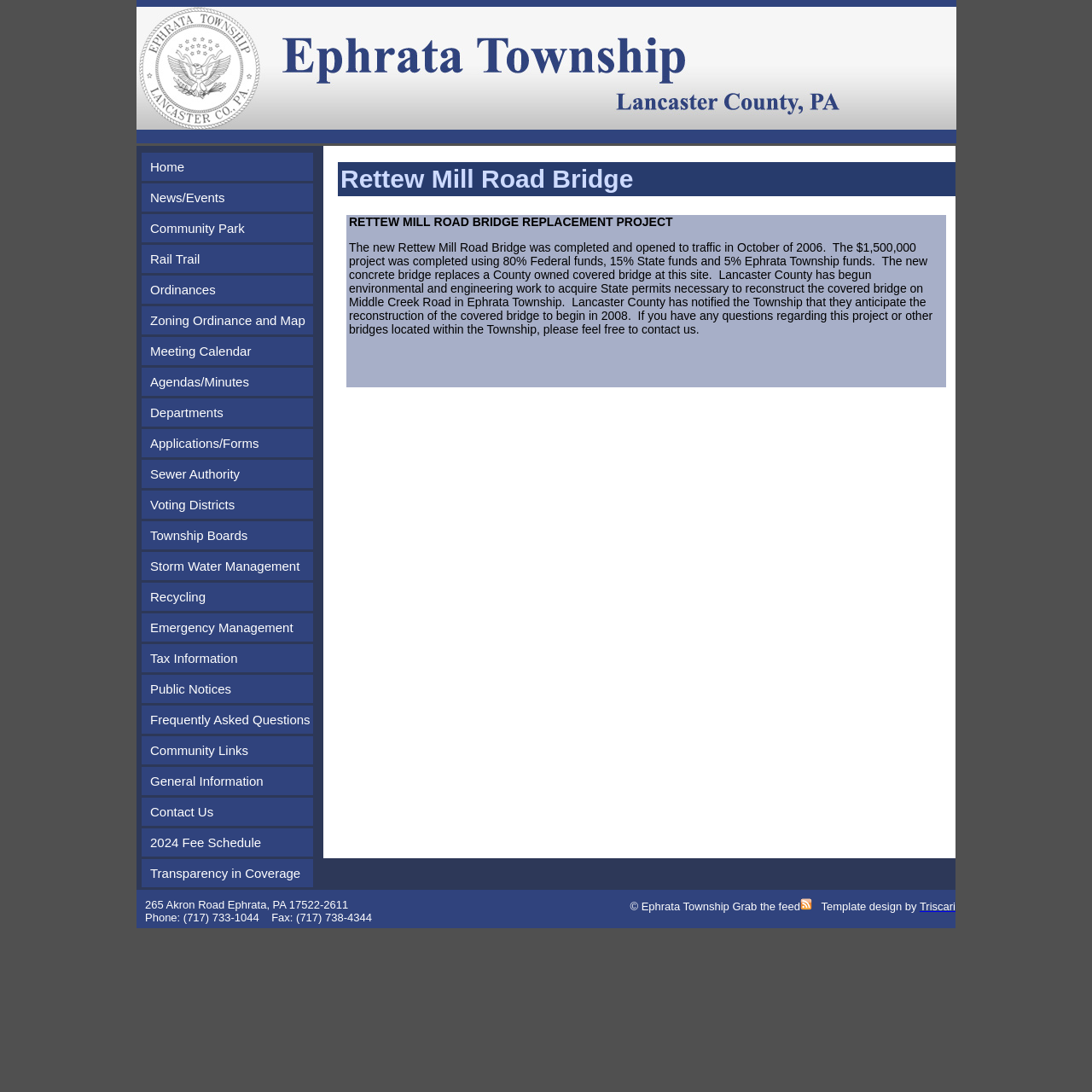Determine the bounding box coordinates for the UI element matching this description: "(212) 867-3434".

None